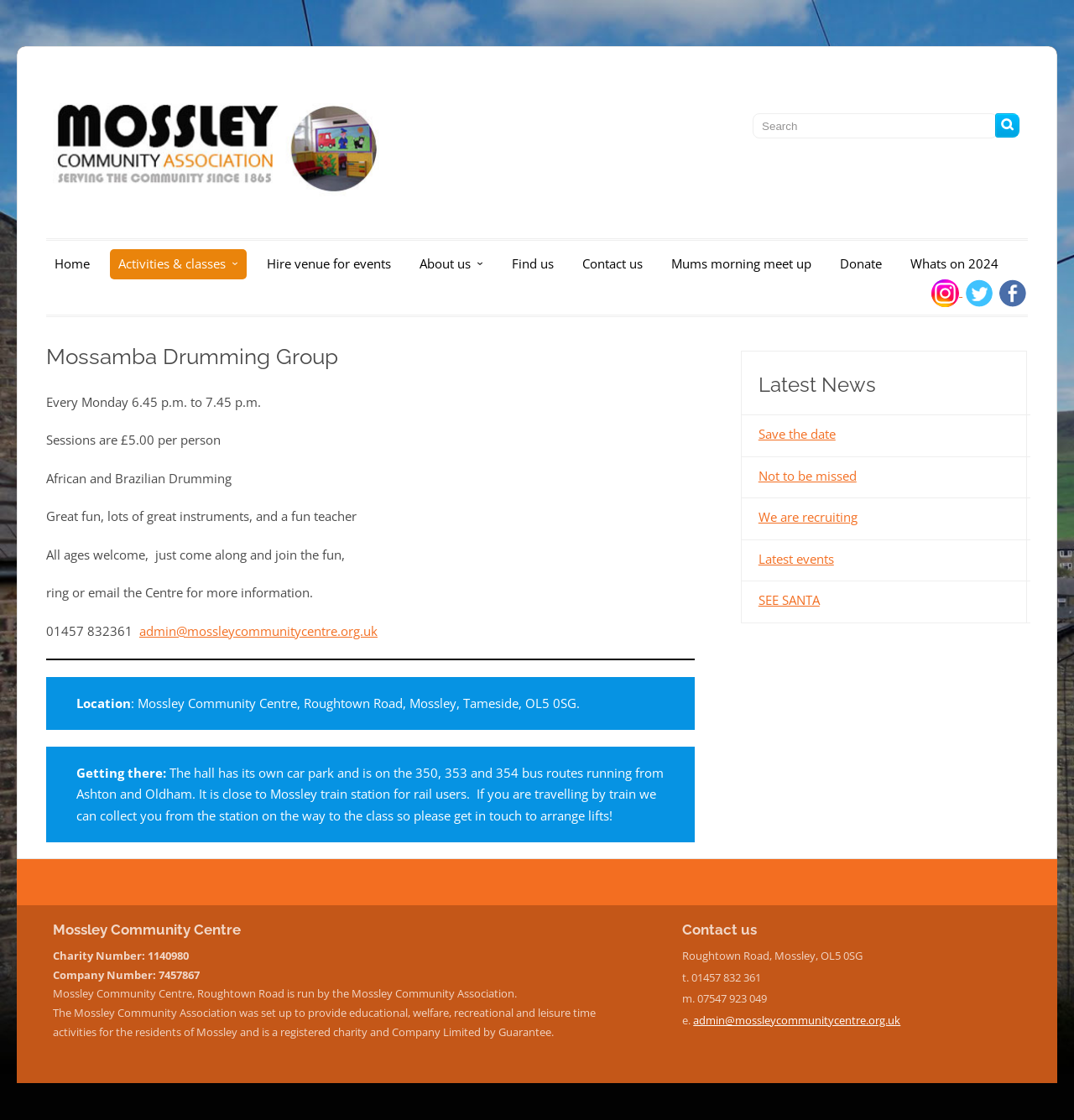Please specify the coordinates of the bounding box for the element that should be clicked to carry out this instruction: "Visit the Home page". The coordinates must be four float numbers between 0 and 1, formatted as [left, top, right, bottom].

[0.043, 0.223, 0.091, 0.249]